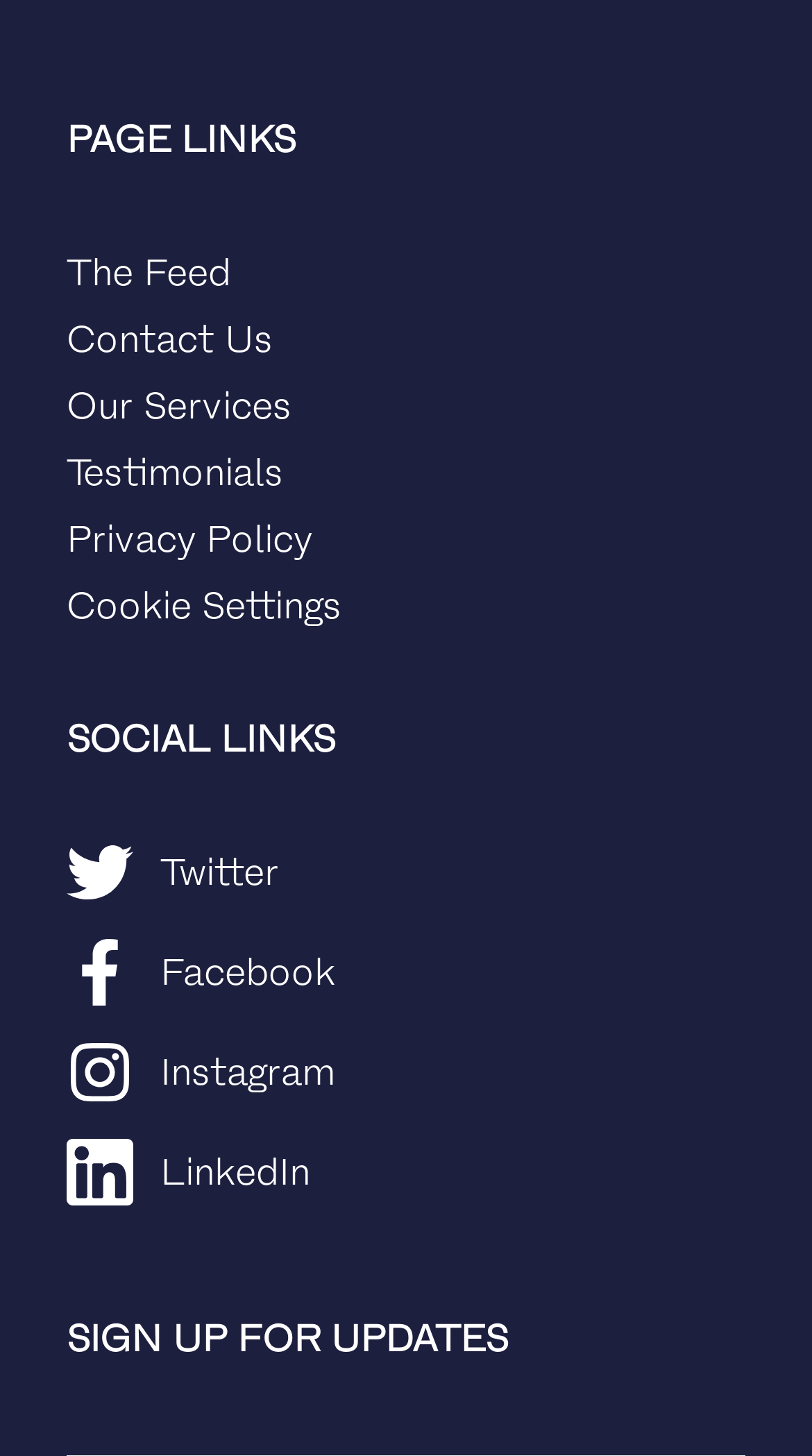Give a concise answer using only one word or phrase for this question:
How many social links are available?

4